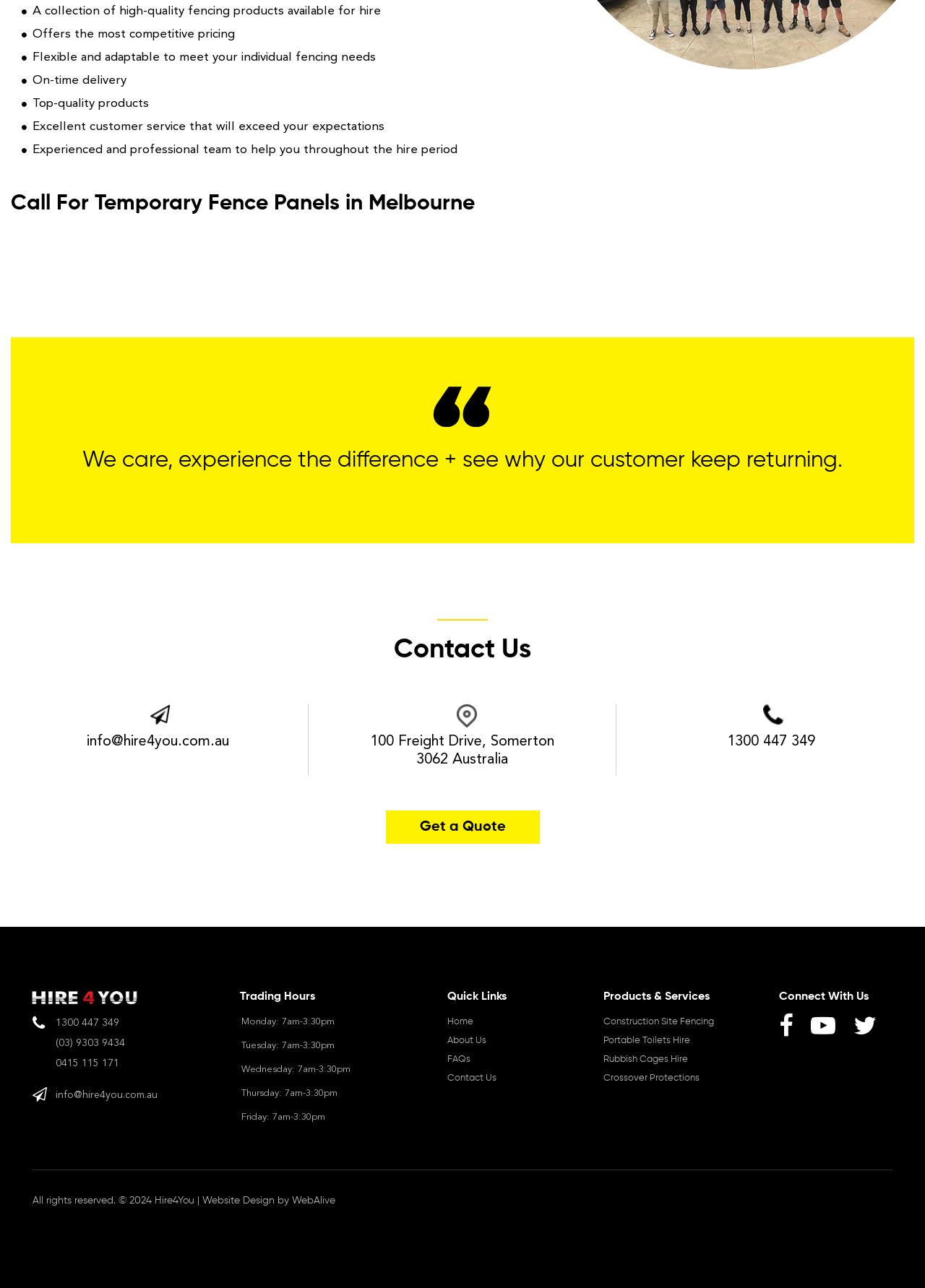Identify the bounding box coordinates for the UI element described as follows: Portable Toilets Hire. Use the format (top-left x, top-left y, bottom-right x, bottom-right y) and ensure all values are floating point numbers between 0 and 1.

[0.652, 0.803, 0.746, 0.815]